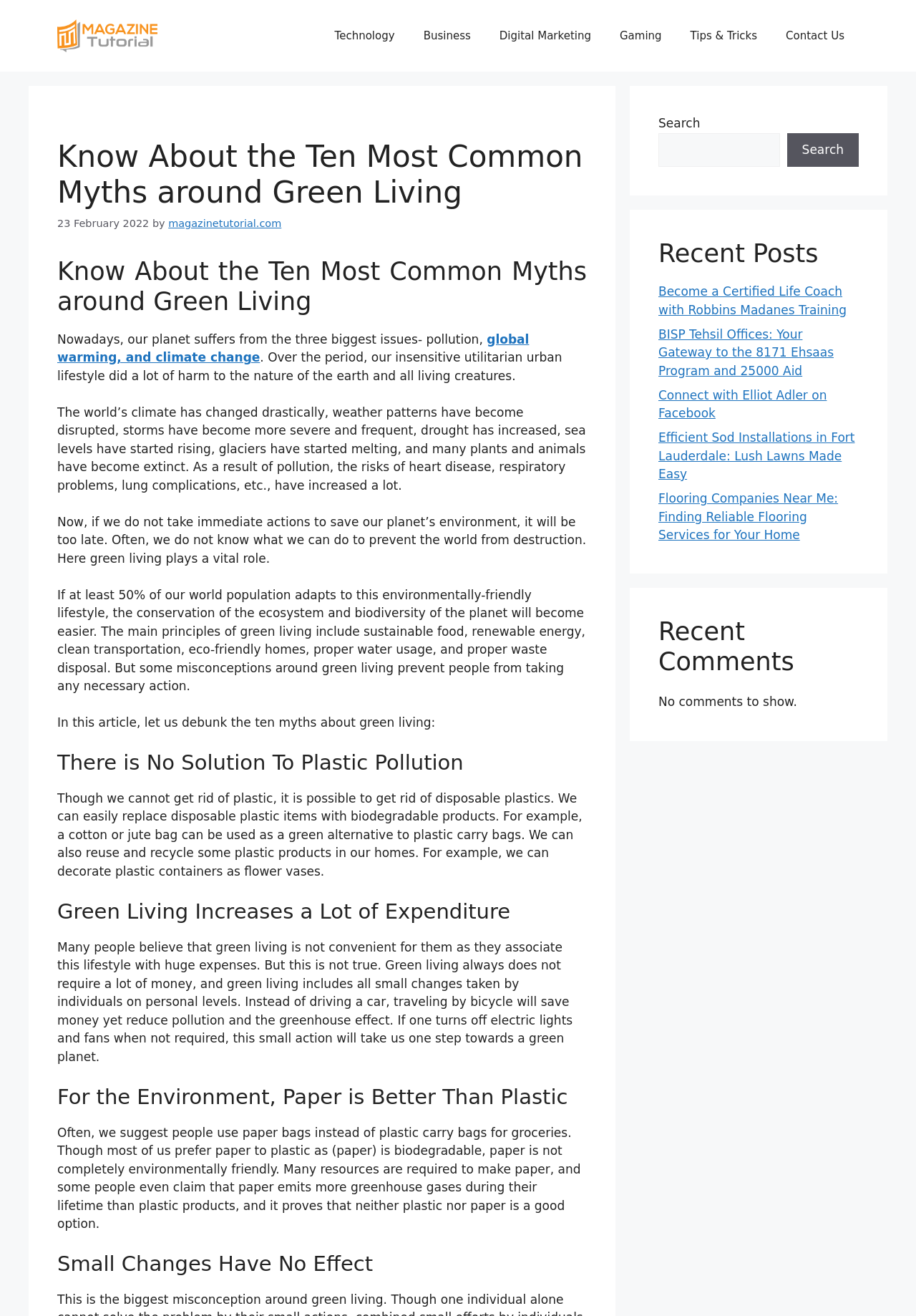Please reply to the following question with a single word or a short phrase:
What is the section below the search bar?

Recent Posts